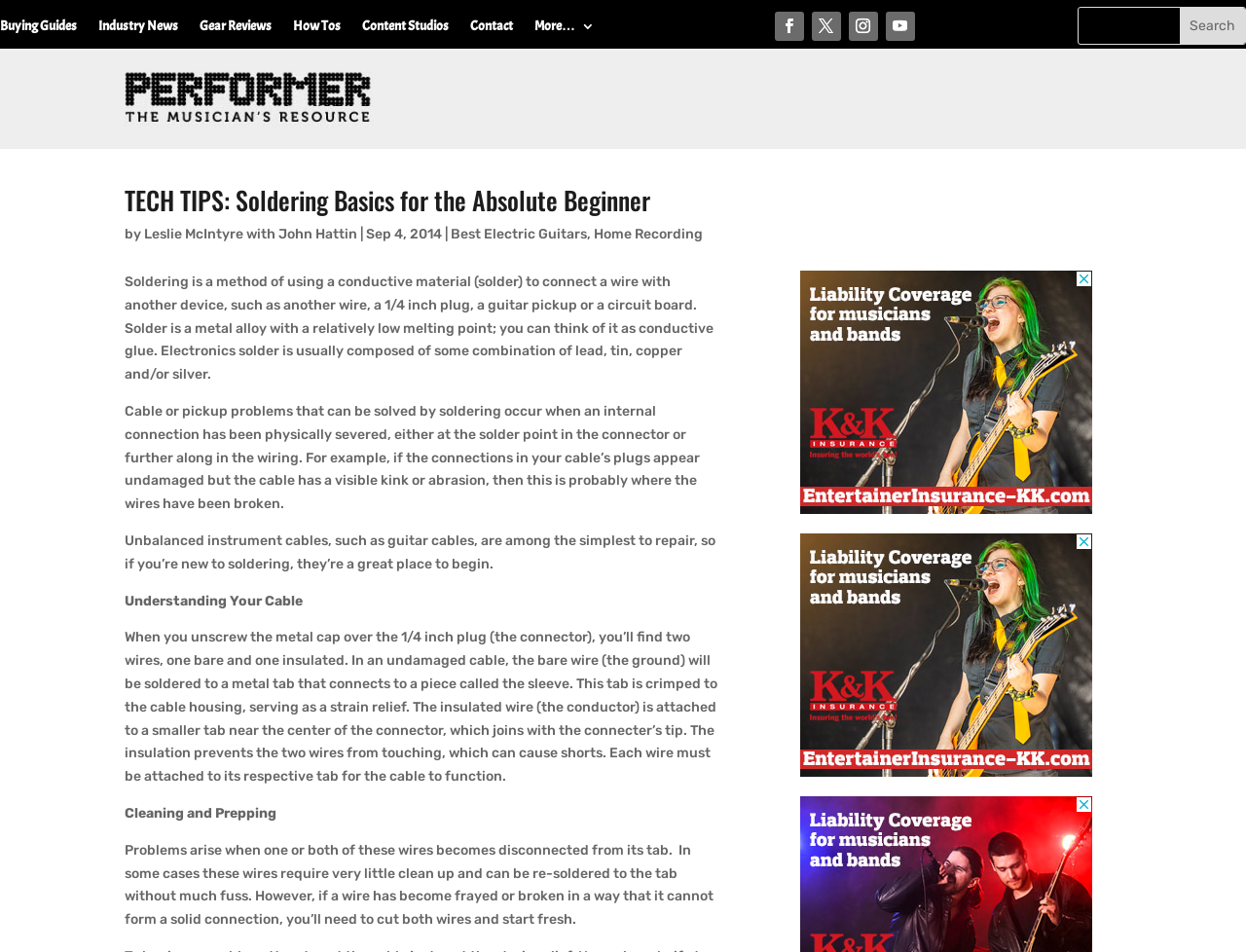Please determine the bounding box coordinates of the element to click in order to execute the following instruction: "Click on the link to Best Electric Guitars". The coordinates should be four float numbers between 0 and 1, specified as [left, top, right, bottom].

[0.362, 0.237, 0.471, 0.254]